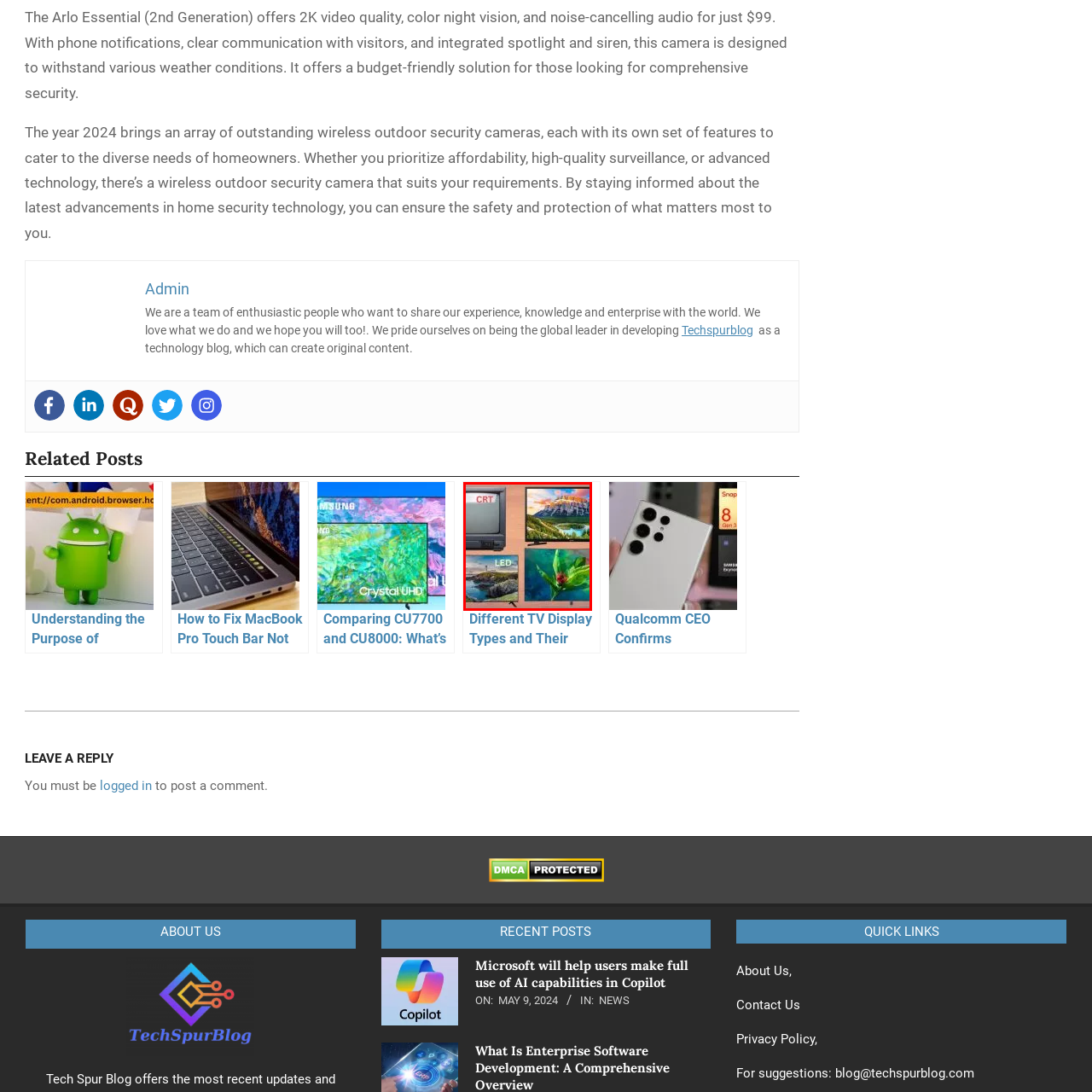What is demonstrated by the high-definition display?
Direct your attention to the image inside the red bounding box and provide a detailed explanation in your answer.

According to the caption, the high-definition display showcases a stunning image of nature, which demonstrates the superior picture quality and color richness that modern televisions offer, highlighting the advancements in visual technology.